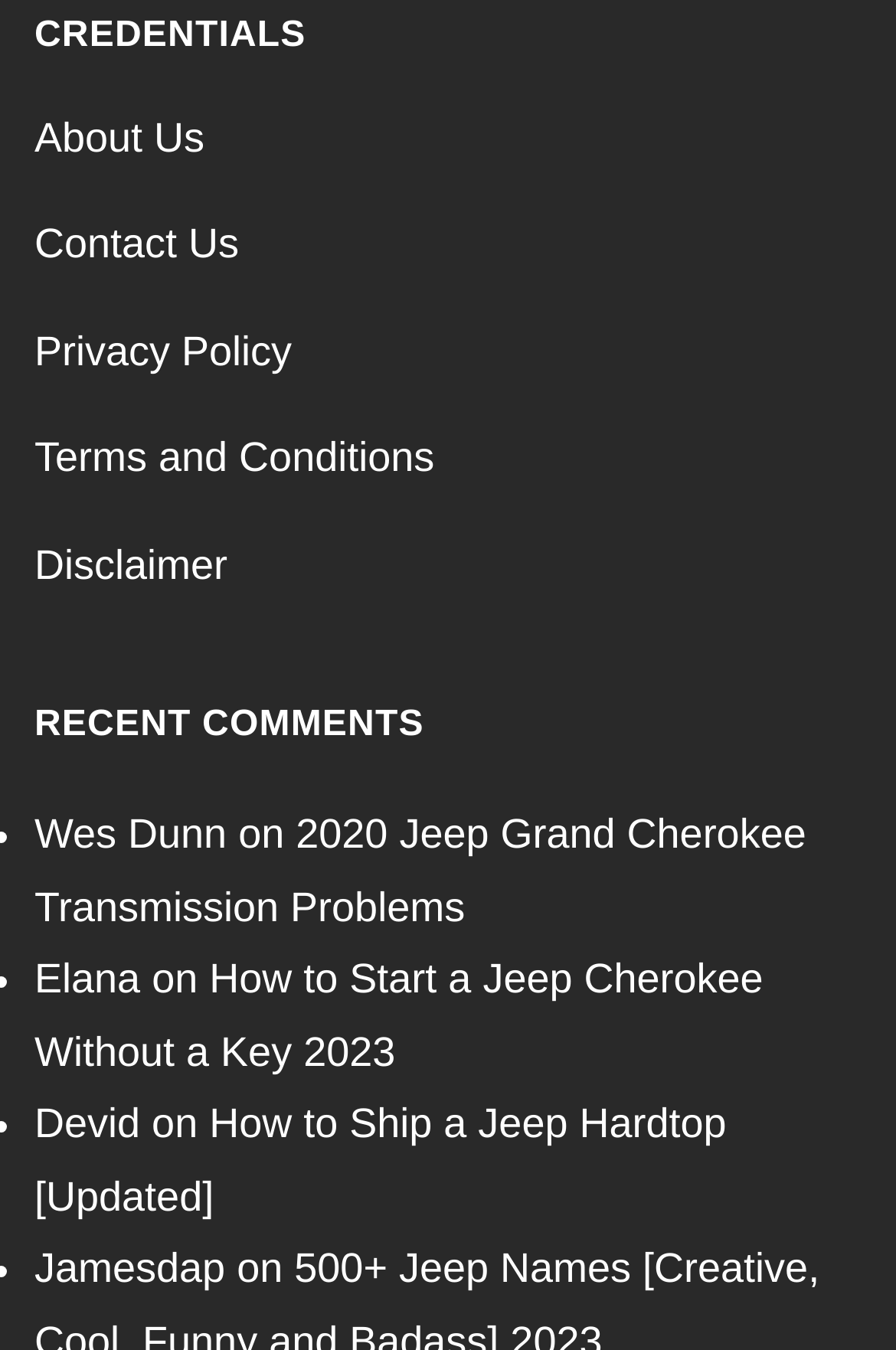Locate the bounding box coordinates of the clickable region necessary to complete the following instruction: "Read article about Jeep Grand Cherokee Transmission Problems". Provide the coordinates in the format of four float numbers between 0 and 1, i.e., [left, top, right, bottom].

[0.038, 0.601, 0.9, 0.689]